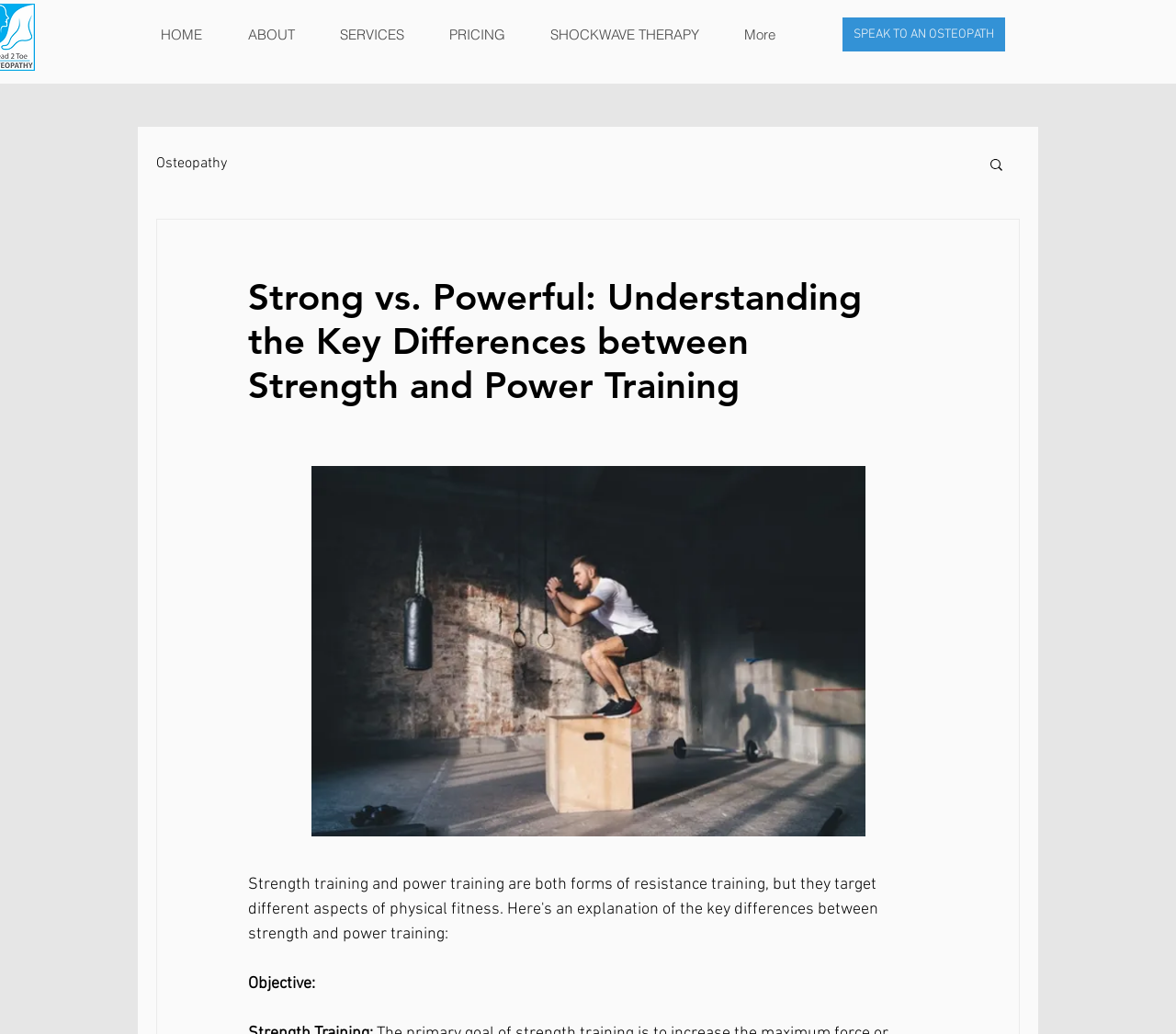Identify the bounding box coordinates of the section to be clicked to complete the task described by the following instruction: "read the article". The coordinates should be four float numbers between 0 and 1, formatted as [left, top, right, bottom].

[0.211, 0.266, 0.762, 0.394]